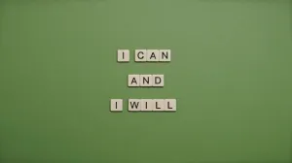Create an elaborate description of the image, covering every aspect.

The image features an inspiring affirmation composed of words arranged on a vibrant green background. The phrases "I CAN," "AND," and "I WILL" are displayed prominently, conveying a strong message of empowerment and determination. Each word is crafted from light-colored tiles, reminiscent of Scrabble pieces, standing out against the rich green backdrop. This visual representation serves as a motivational reminder to embrace confidence and resilience when facing challenges. The affirmation encapsulates a positive mindset, encouraging individuals to recognize their capabilities and commitment to achieving their goals.